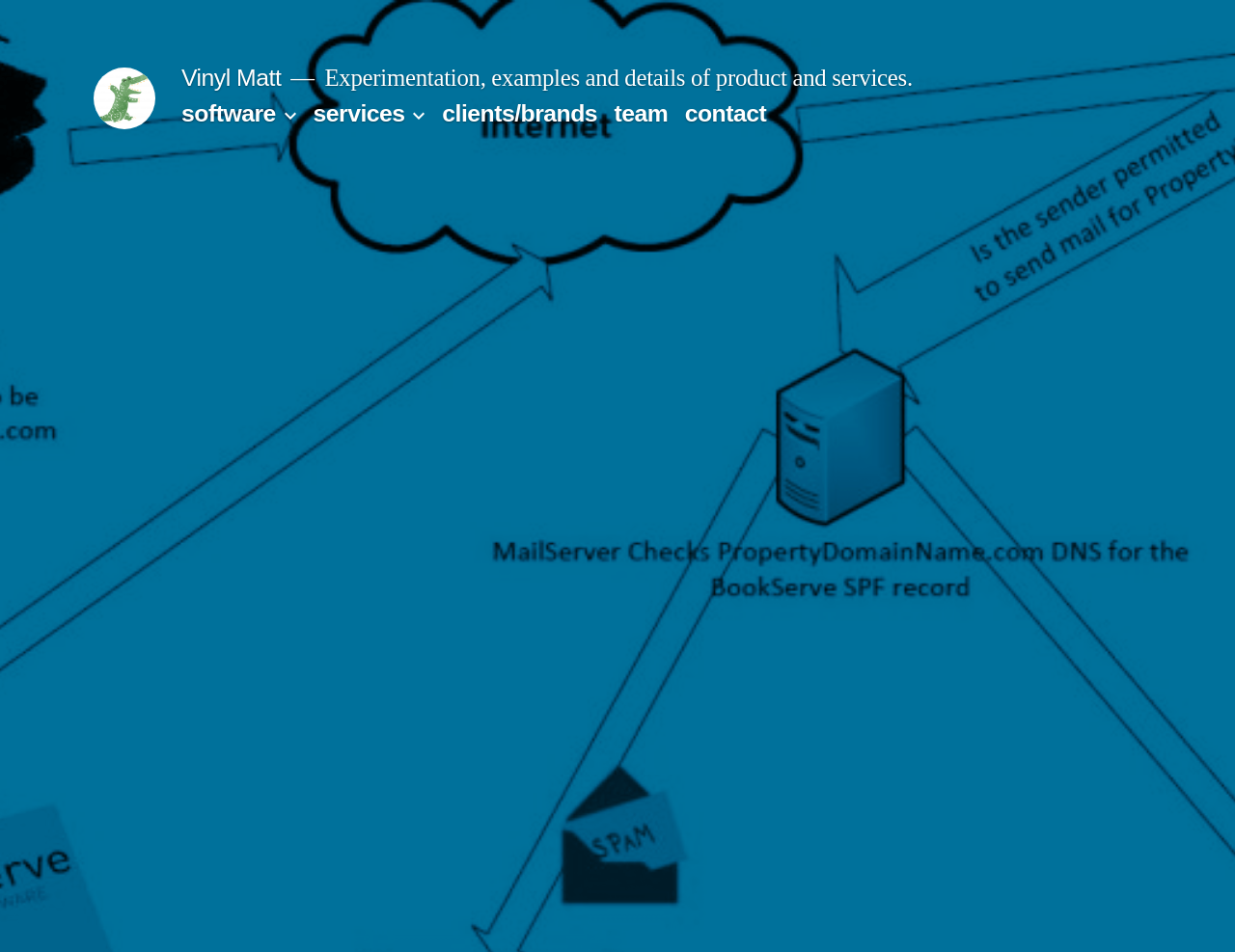How many buttons are there in the top navigation bar?
Answer the question with a single word or phrase derived from the image.

4